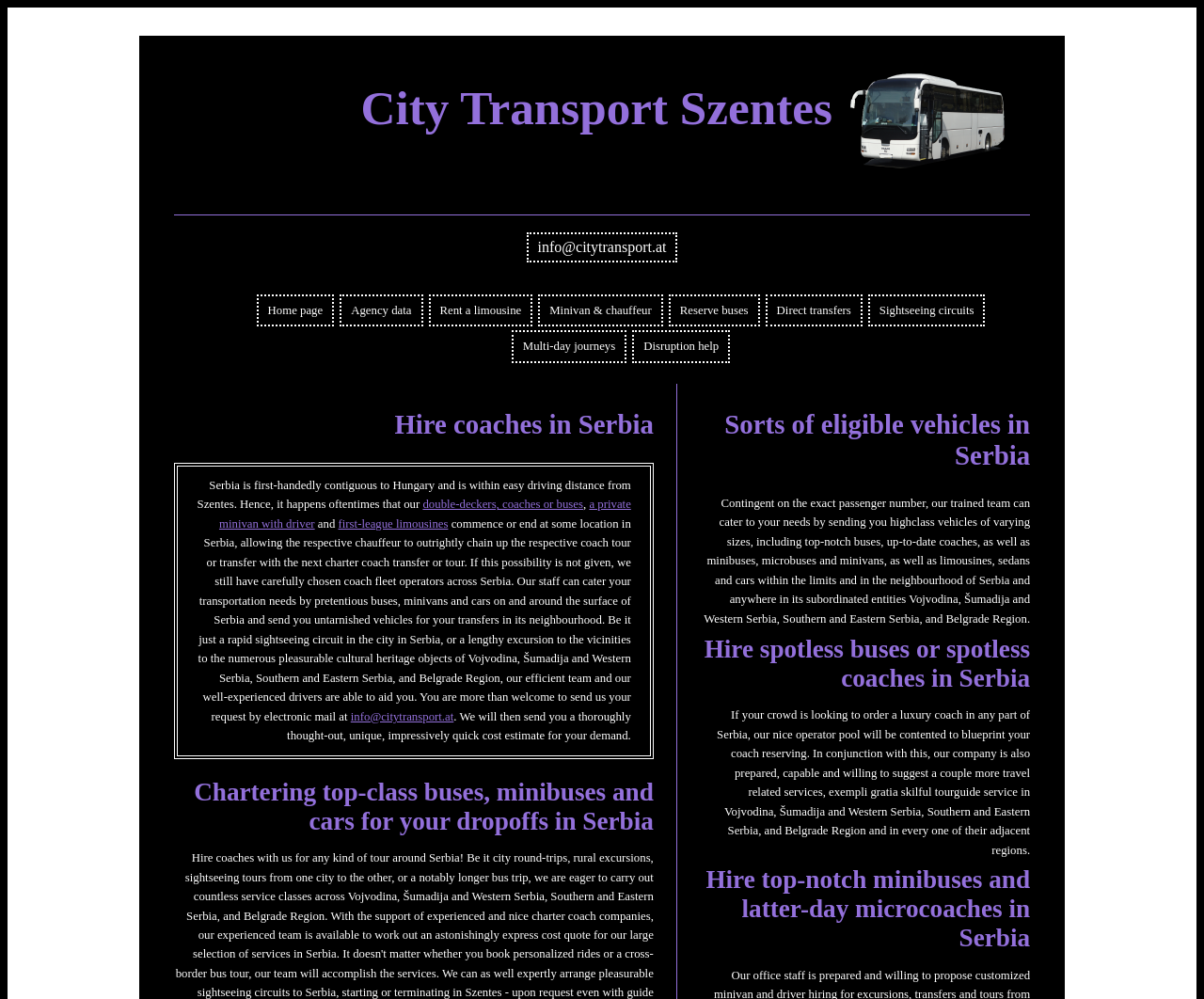Reply to the question with a single word or phrase:
What type of vehicles can be hired for transfers in Serbia?

Buses, minivans, cars